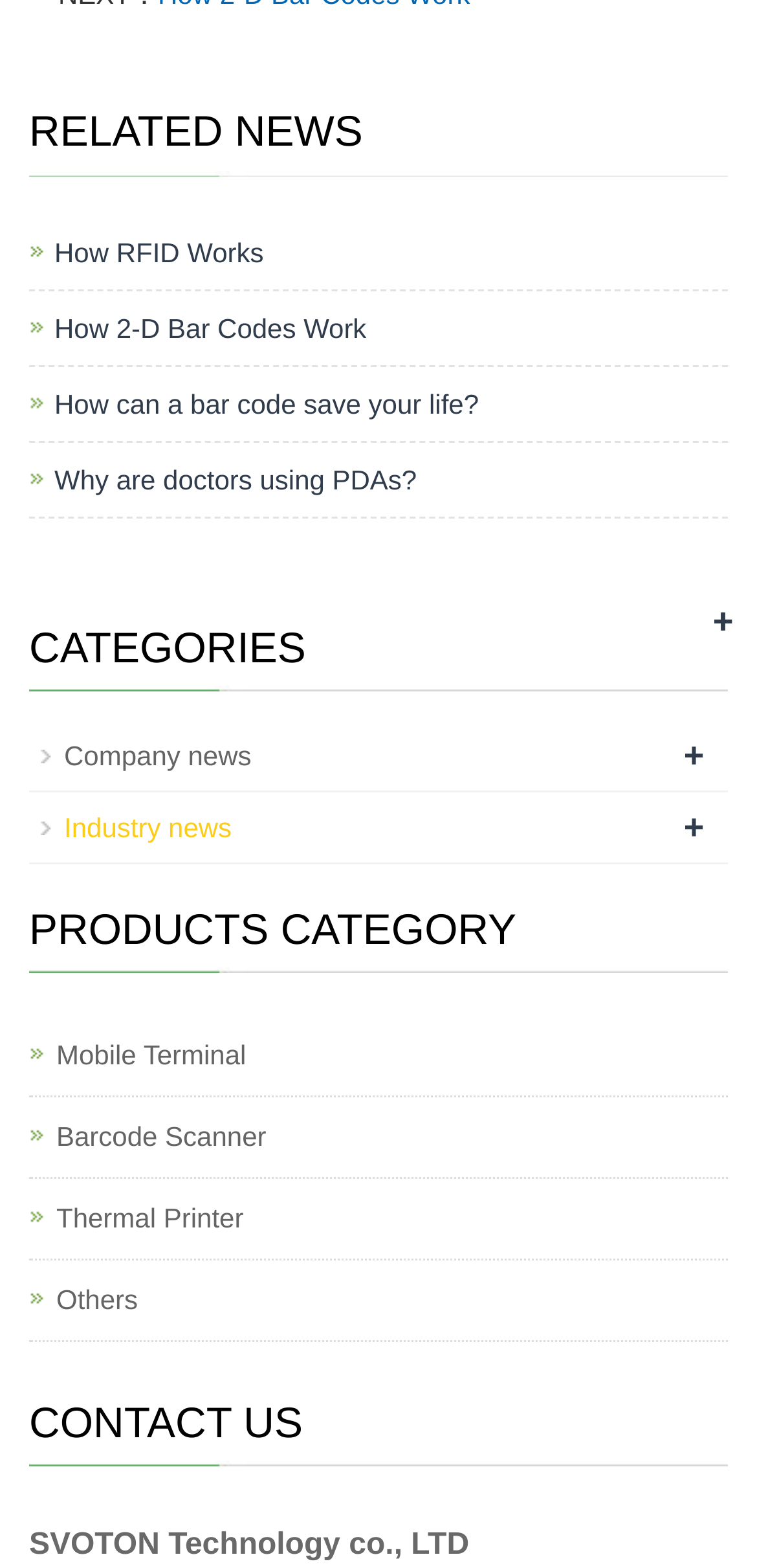What is the company name at the bottom of the page?
Please answer the question with a single word or phrase, referencing the image.

SVOTON Technology co., LTD